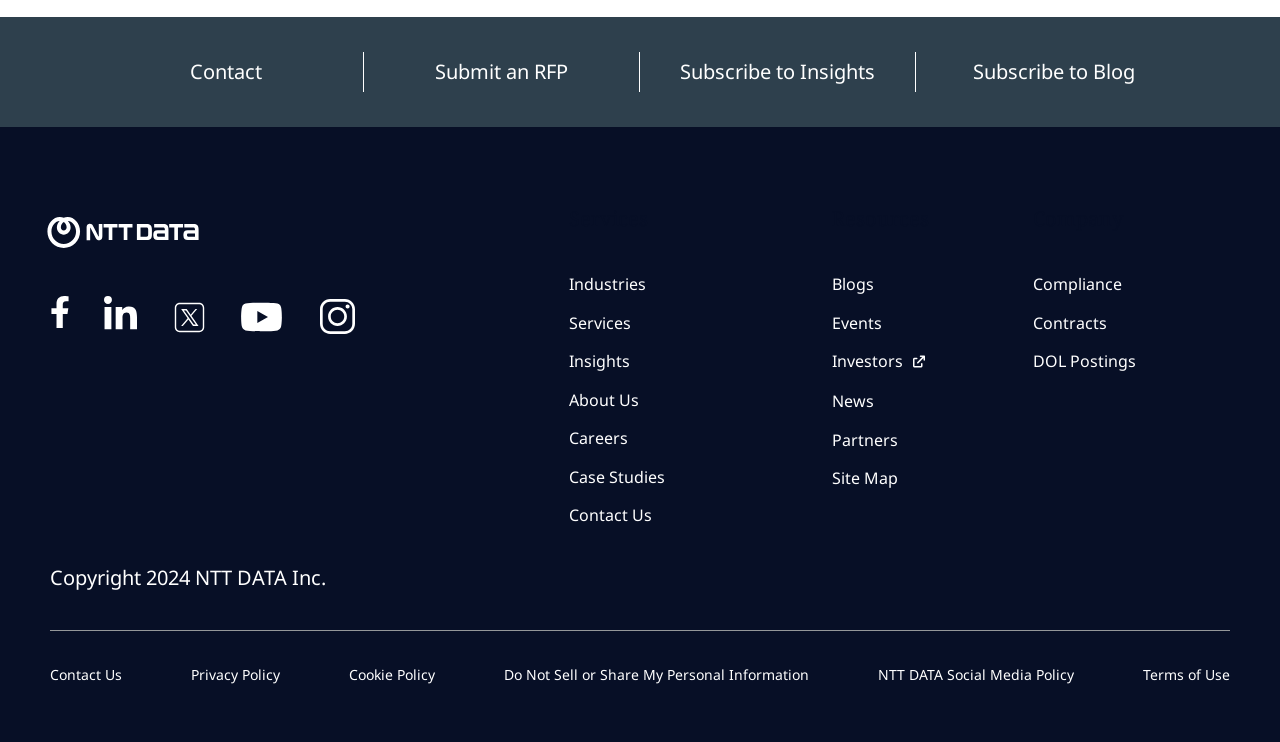Please locate the bounding box coordinates of the region I need to click to follow this instruction: "Subscribe to Insights".

[0.531, 0.077, 0.684, 0.118]